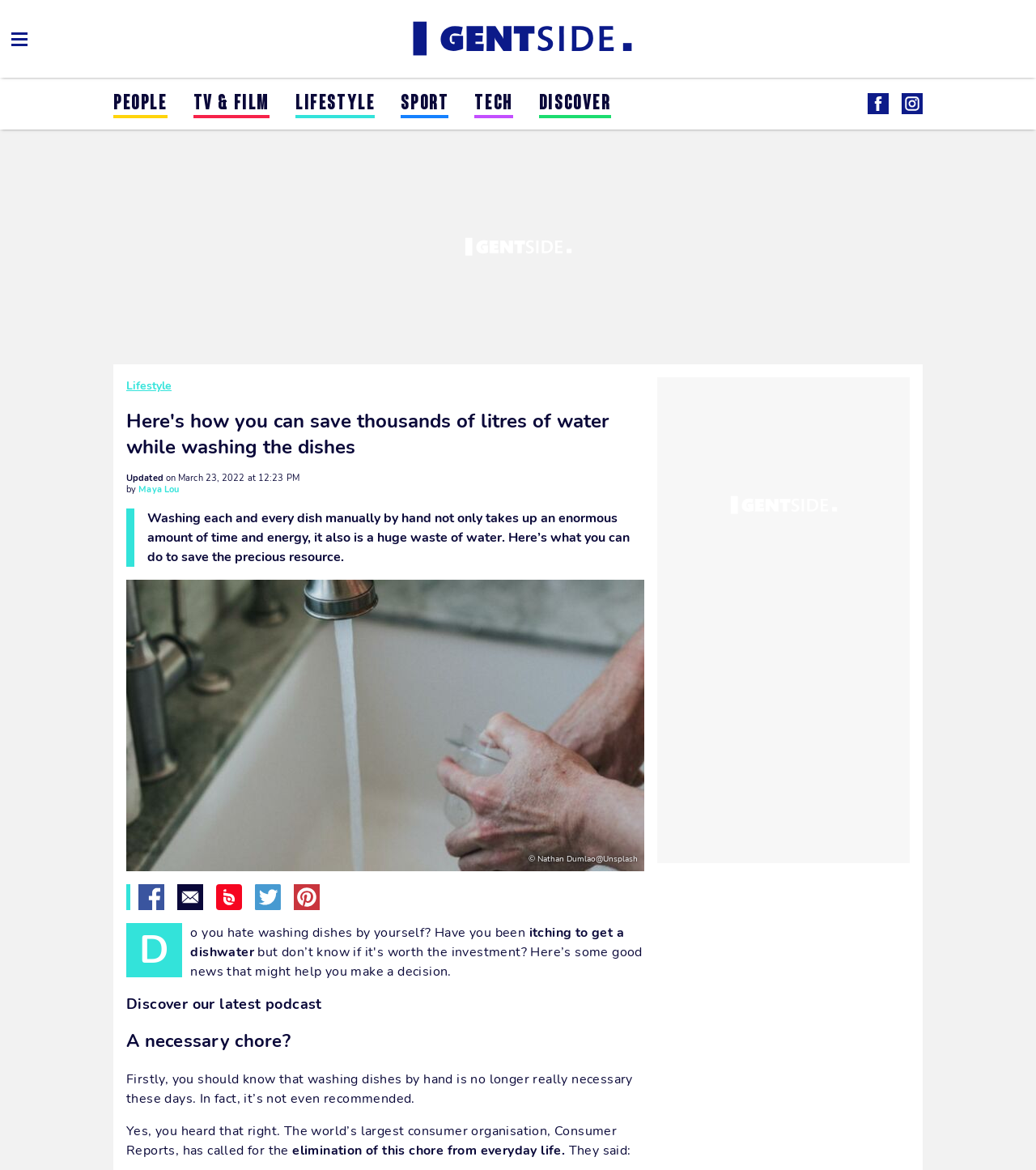What is the image credit?
Refer to the image and answer the question using a single word or phrase.

Nathan Dumlao@Unsplash